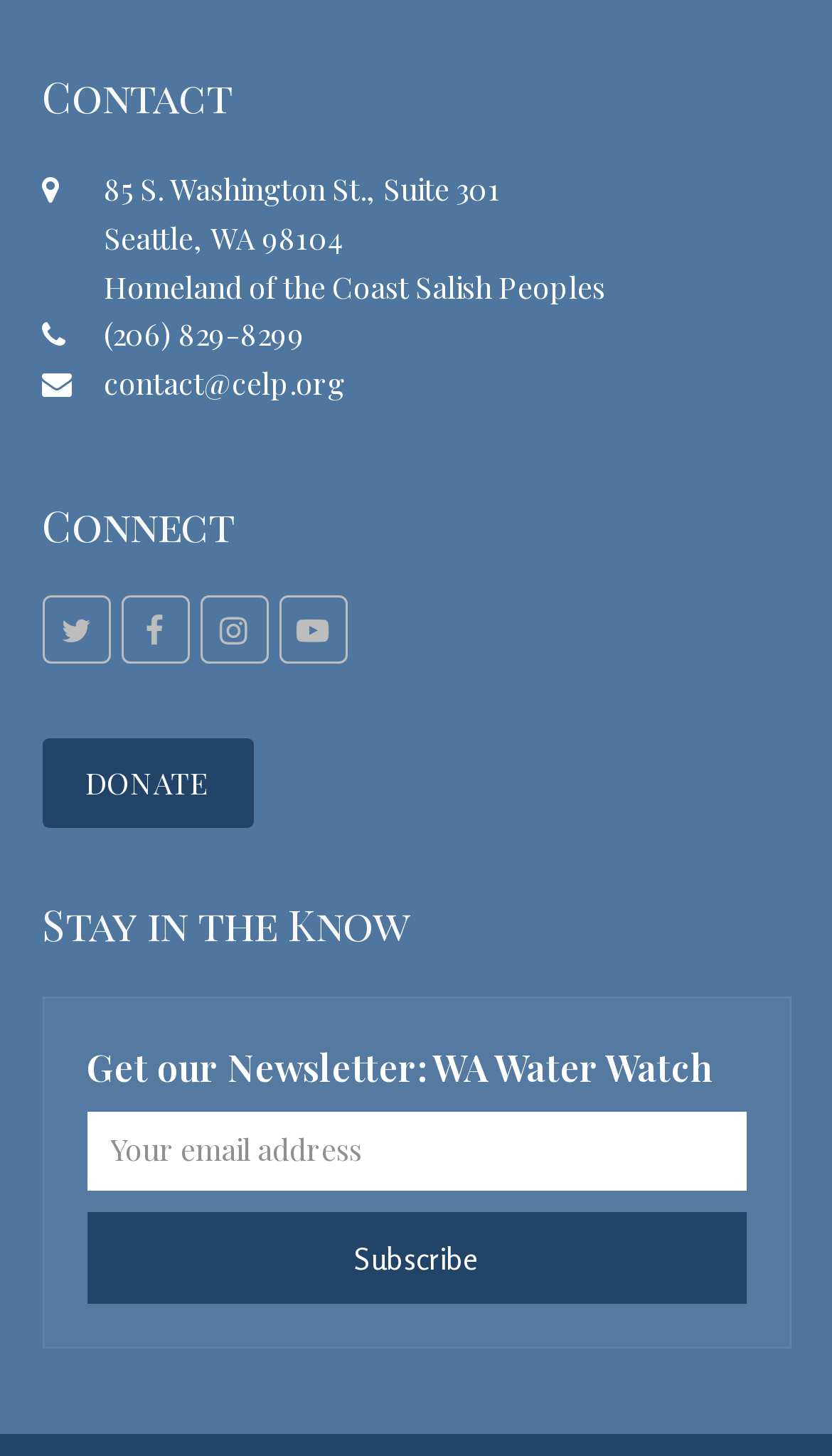What is the purpose of the textbox?
Provide an in-depth and detailed explanation in response to the question.

The textbox is located in the bottom-left part of the webpage, below the 'Stay in the Know' section. It is labeled as 'Your email address' and is required to be filled in. The purpose of this textbox is to enter an email address to subscribe to the newsletter.